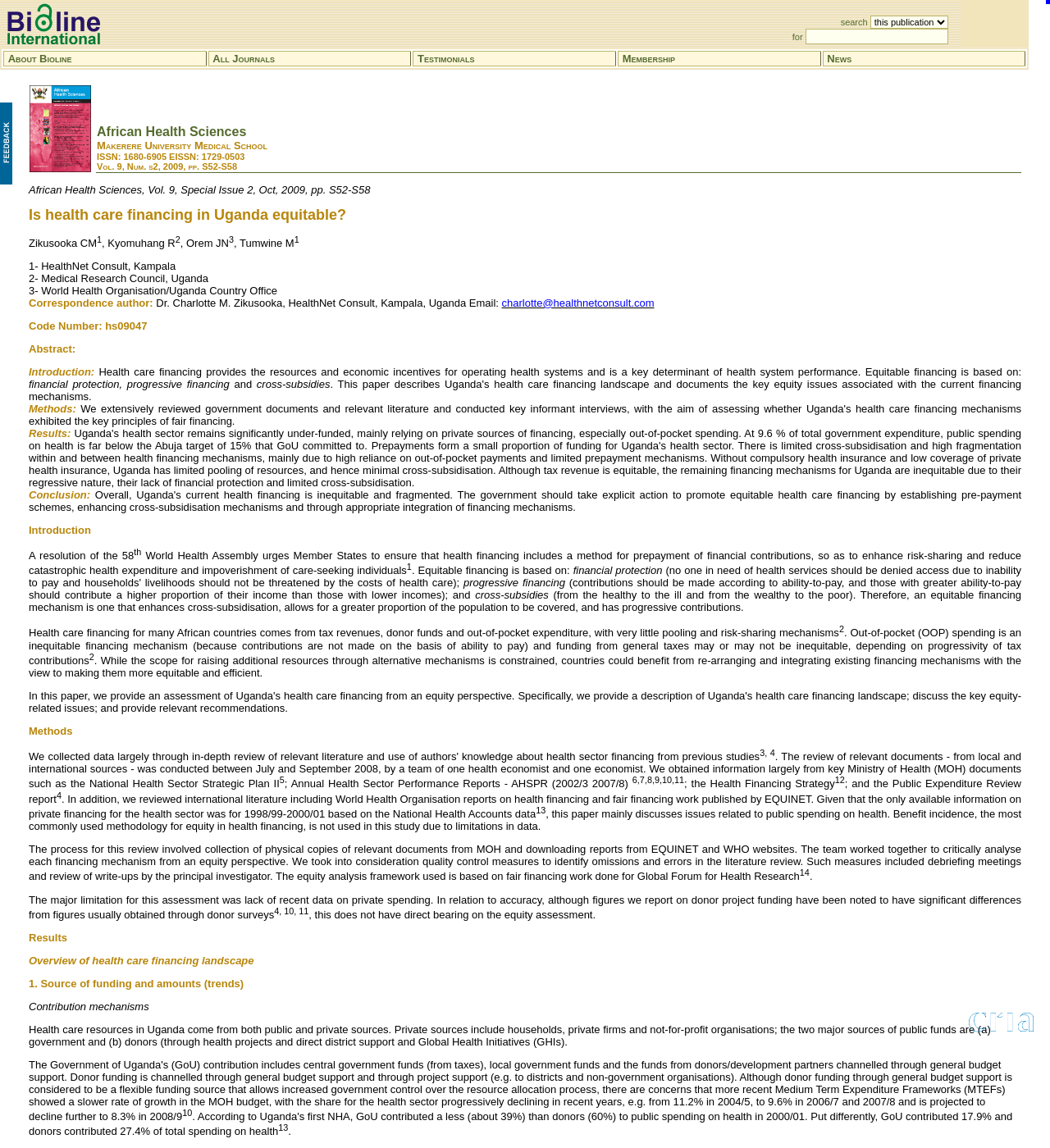Who is the correspondence author?
Look at the image and answer the question using a single word or phrase.

Dr. Charlotte M. Zikusooka